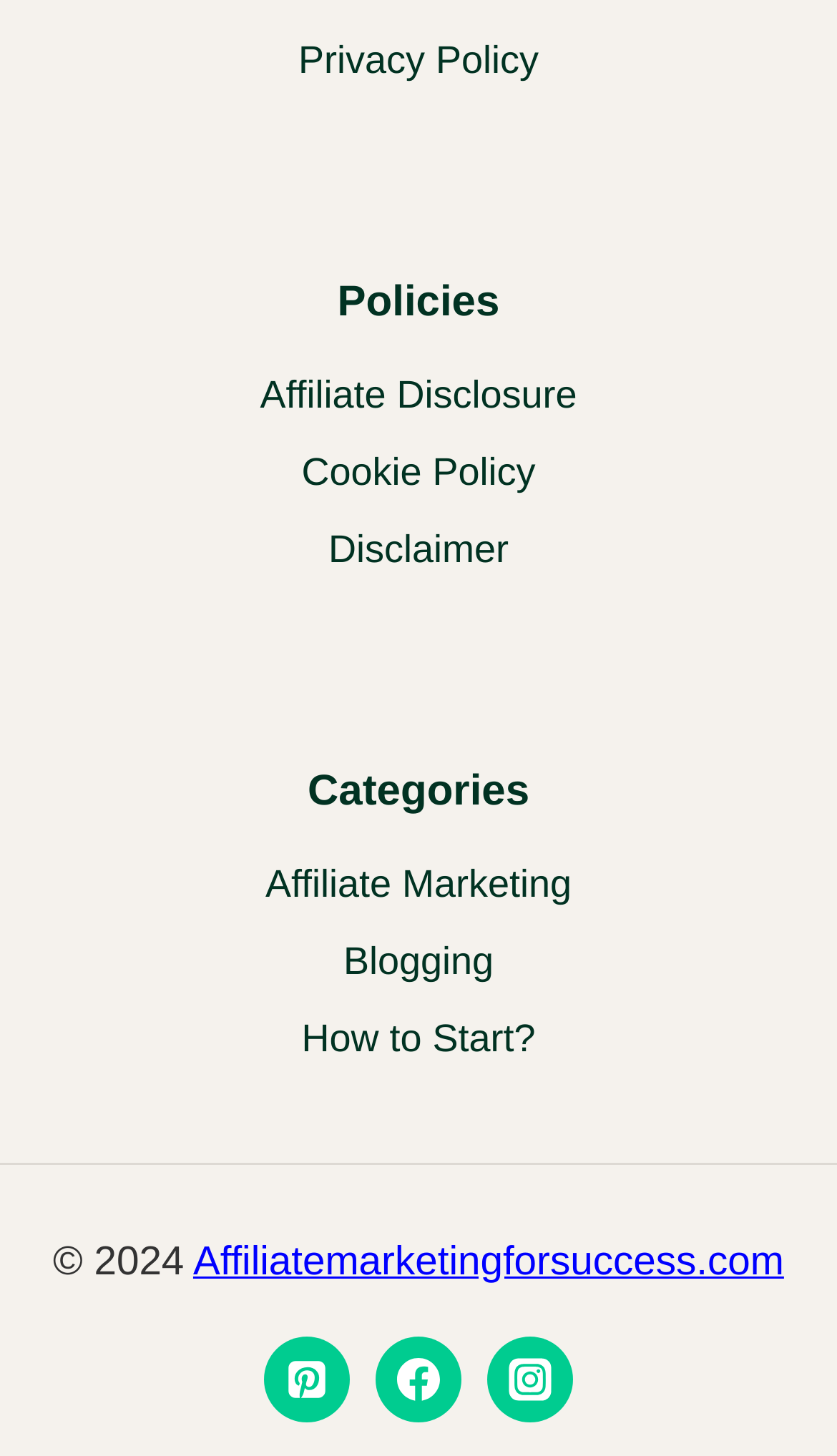Determine the bounding box coordinates of the clickable region to follow the instruction: "Go to affiliate marketing category".

[0.062, 0.581, 0.938, 0.634]